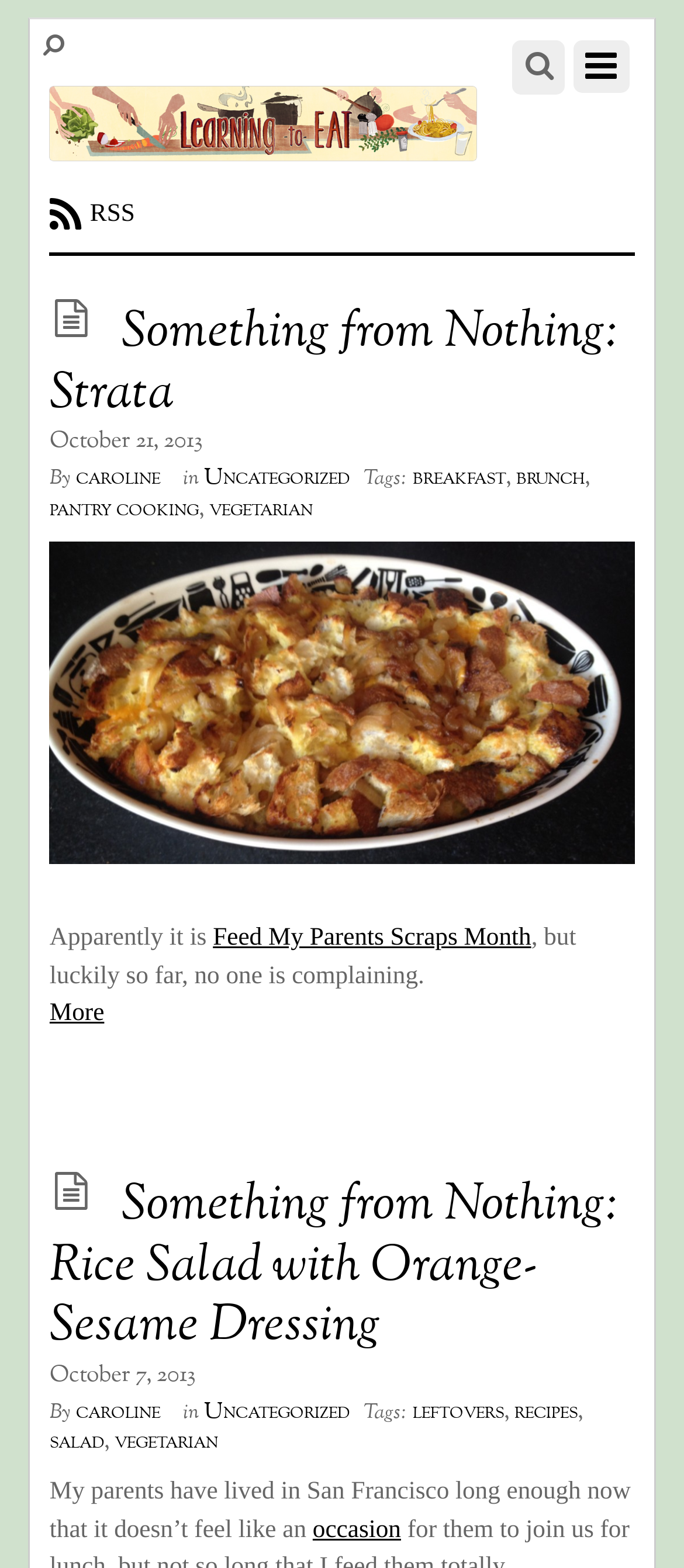Identify the bounding box coordinates for the region to click in order to carry out this instruction: "Open the main navigation". Provide the coordinates using four float numbers between 0 and 1, formatted as [left, top, right, bottom].

None